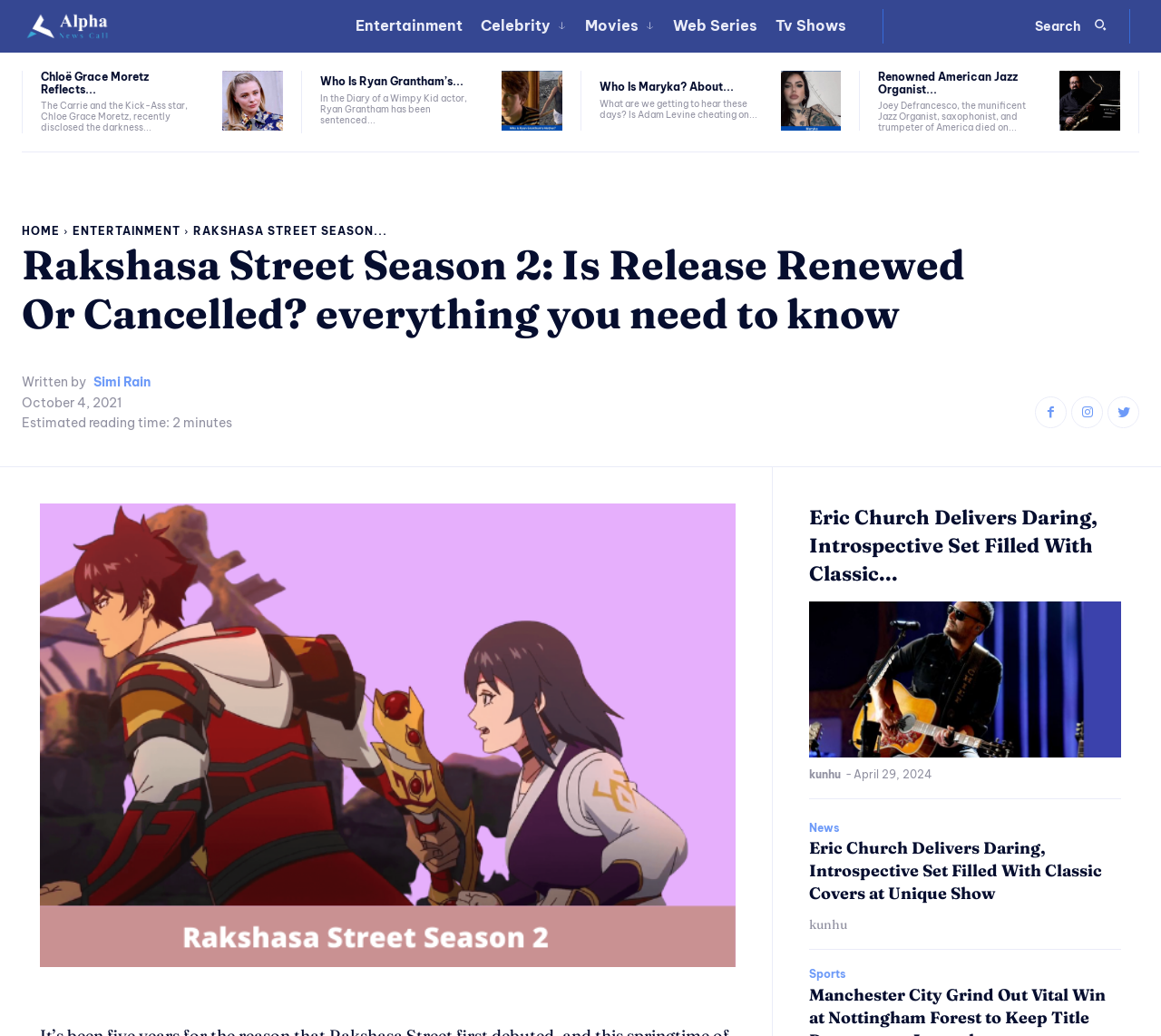Respond with a single word or phrase to the following question: What is the estimated reading time of the article 'Rakshasa Street Season 2: Is Release Renewed Or Cancelled? everything you need to know'? 

minutes